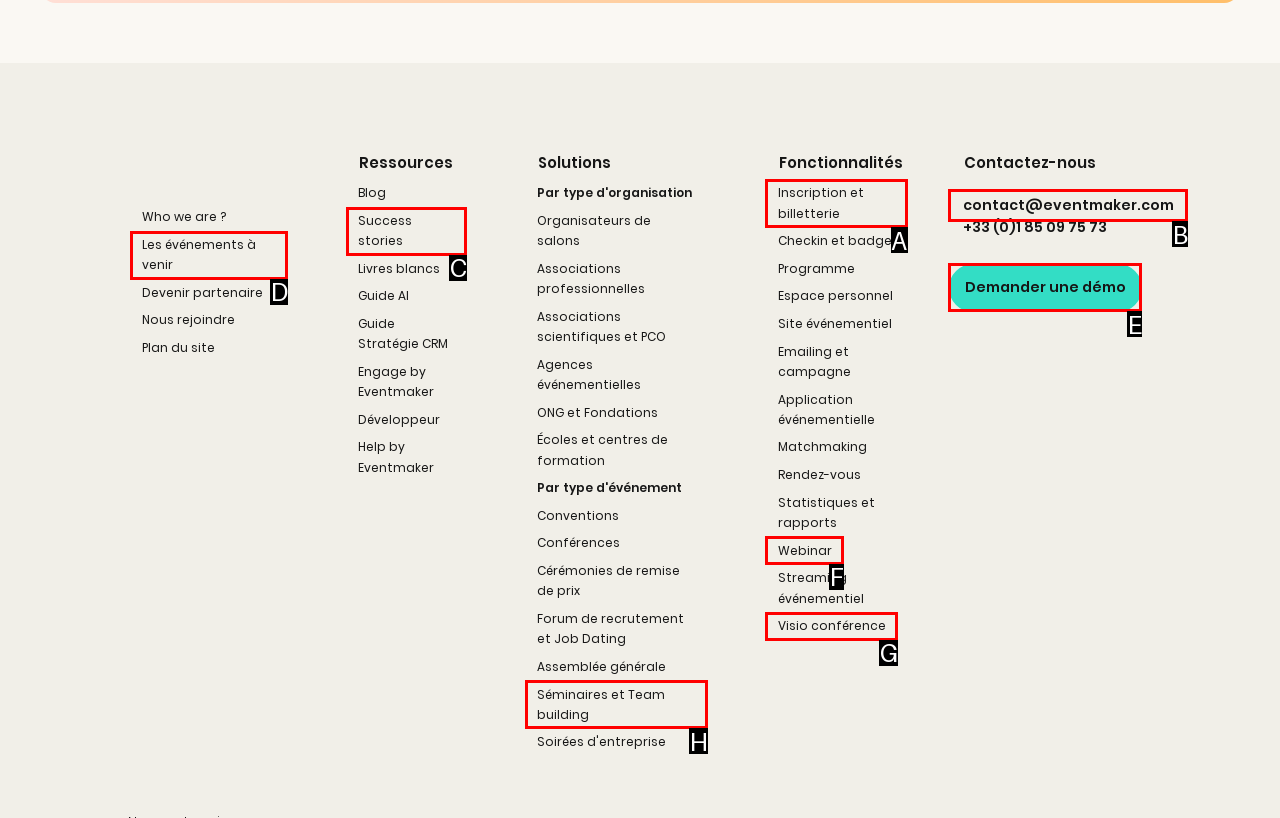Determine which option should be clicked to carry out this task: Contact Eventmaker via email
State the letter of the correct choice from the provided options.

B